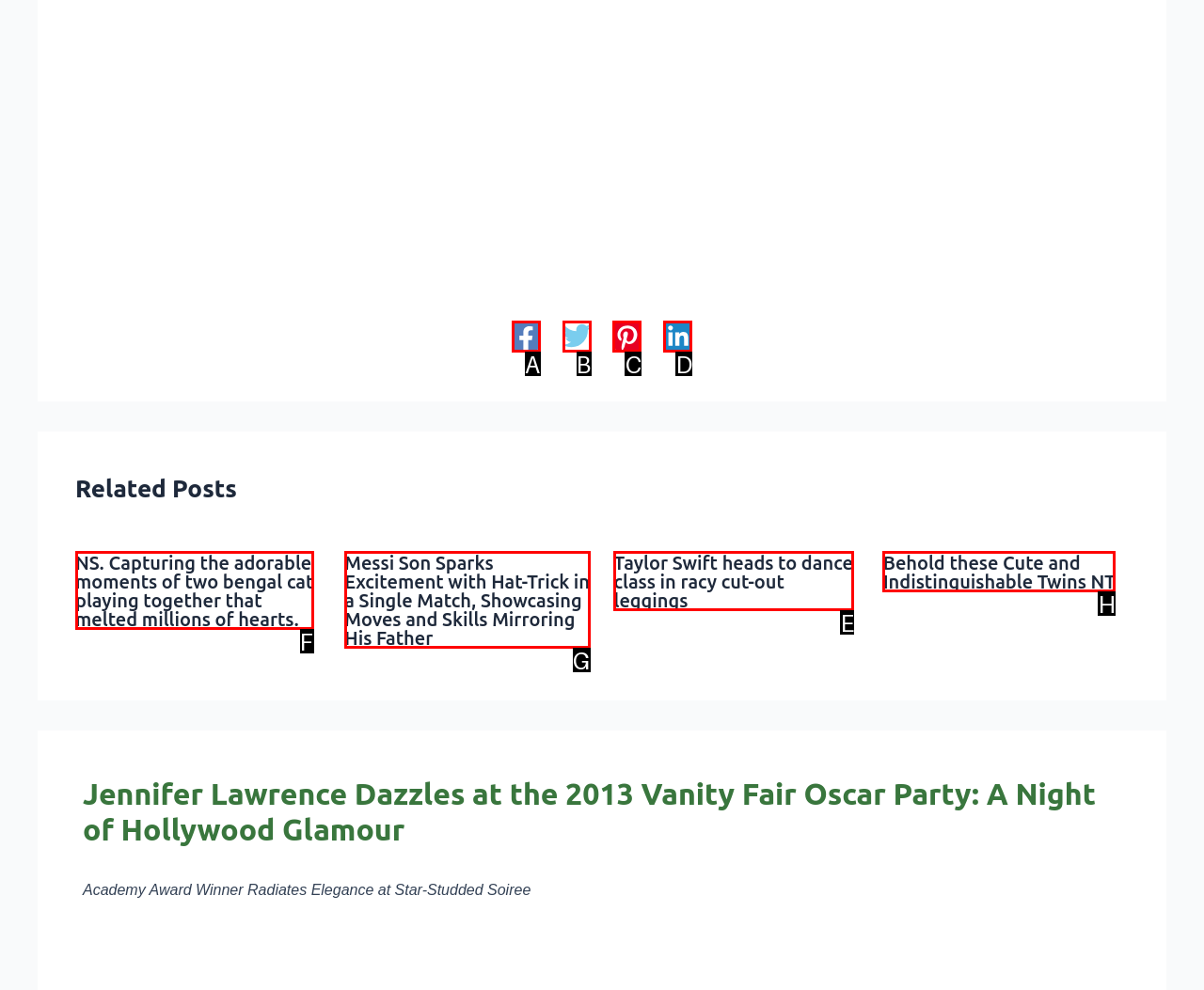Which option should be clicked to execute the following task: View Taylor Swift heads to dance class in racy cut-out leggings? Respond with the letter of the selected option.

E